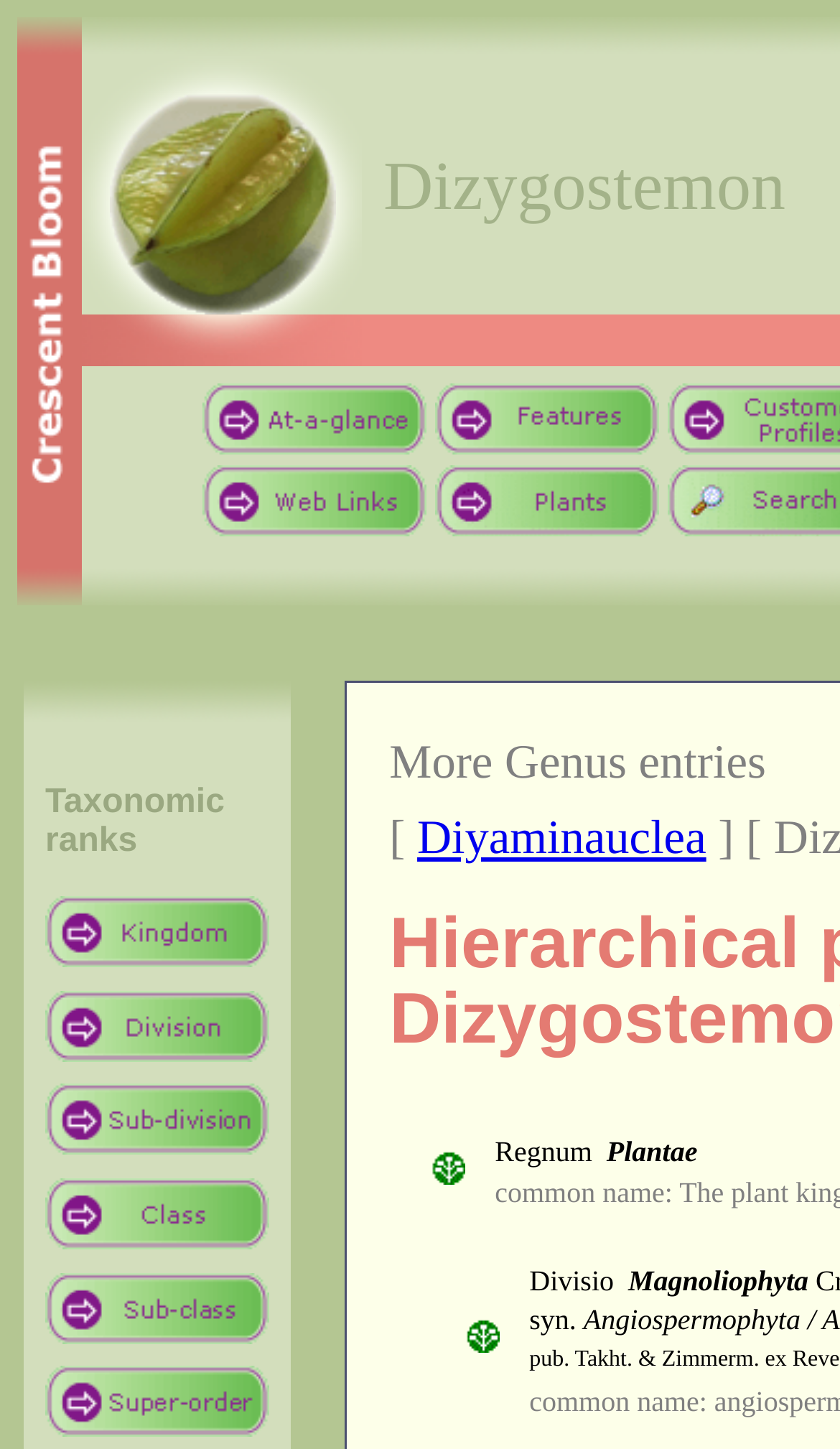What is the name of the software mentioned?
Use the image to give a comprehensive and detailed response to the question.

The image and link with the text 'The Compleat Botanica' suggest that it is a software related to botany, and it is mentioned as a relevant resource on the webpage.